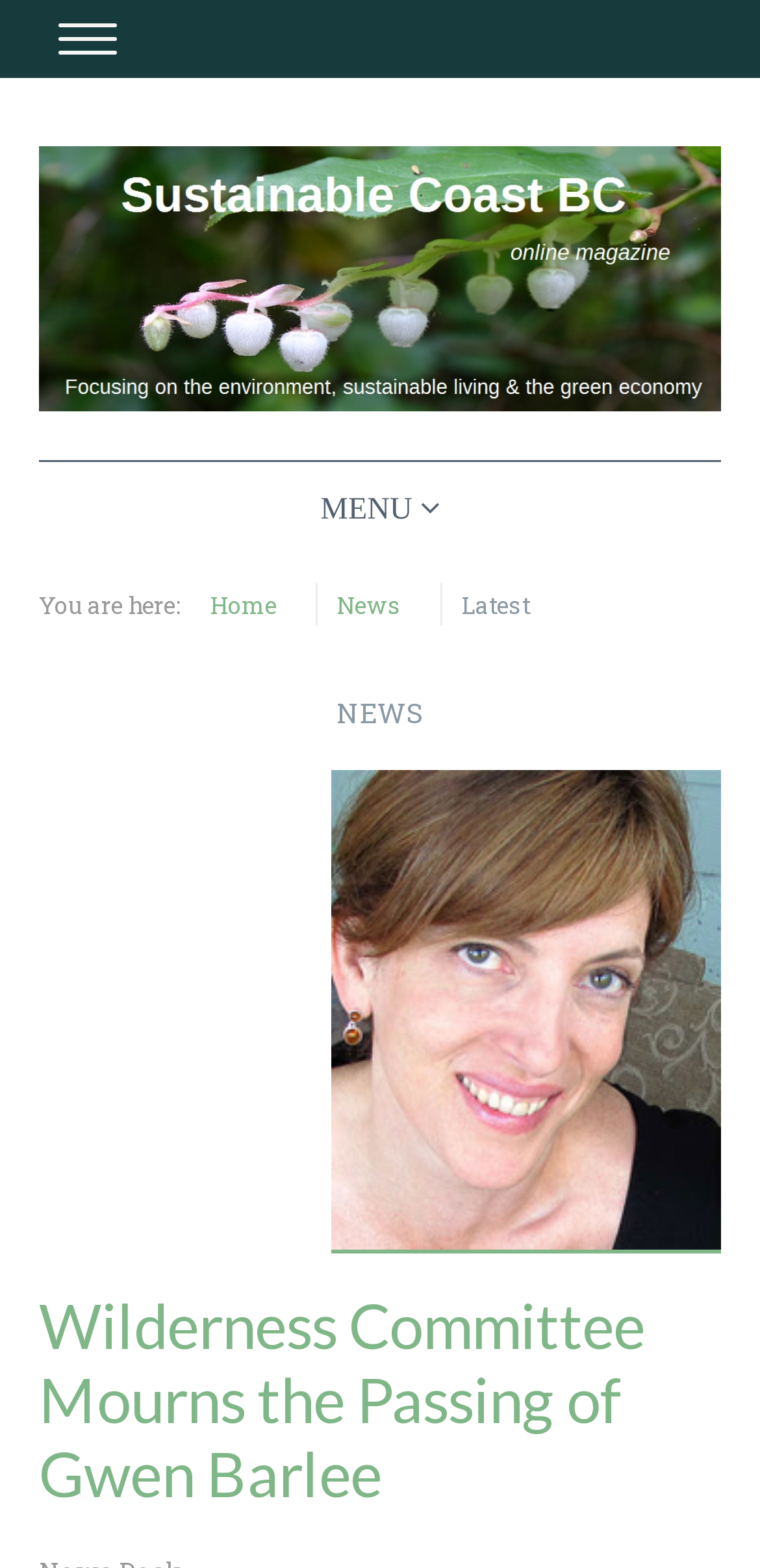Respond with a single word or short phrase to the following question: 
What is the name of the organization mentioned in the webpage?

Wilderness Committee